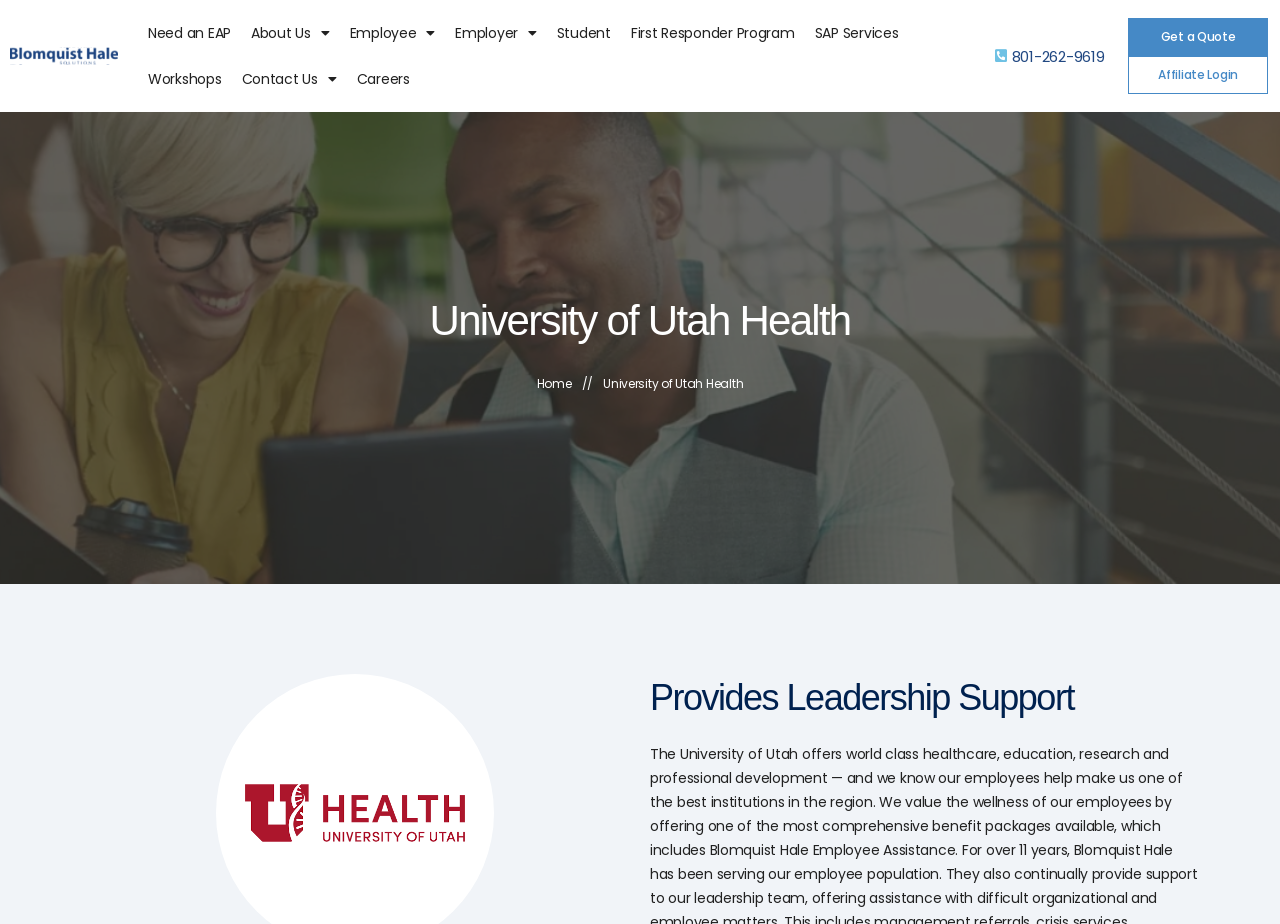What type of organization is this?
Give a detailed response to the question by analyzing the screenshot.

Based on the webpage's content, including links to 'Employee', 'Employer', 'Student', and 'Careers', it appears to be a health organization, likely a university health system.